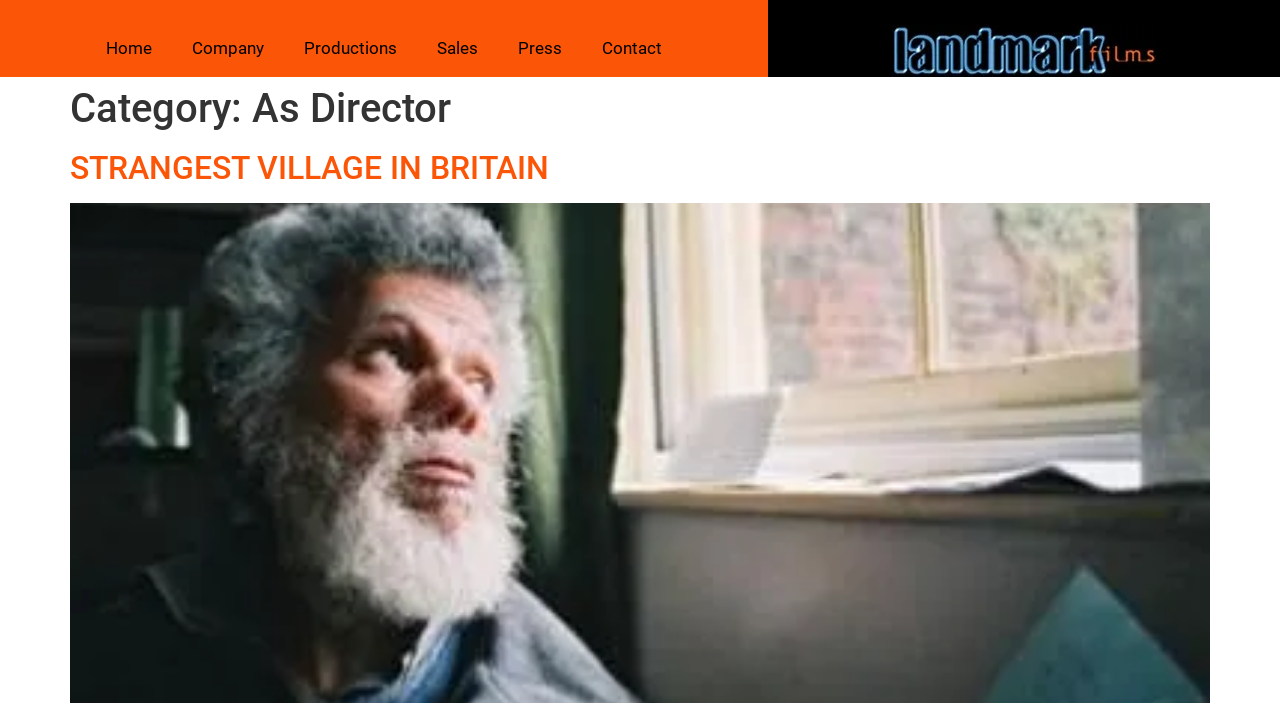Can you find the bounding box coordinates for the element that needs to be clicked to execute this instruction: "read about STRANGEST VILLAGE IN BRITAIN"? The coordinates should be given as four float numbers between 0 and 1, i.e., [left, top, right, bottom].

[0.055, 0.209, 0.429, 0.262]